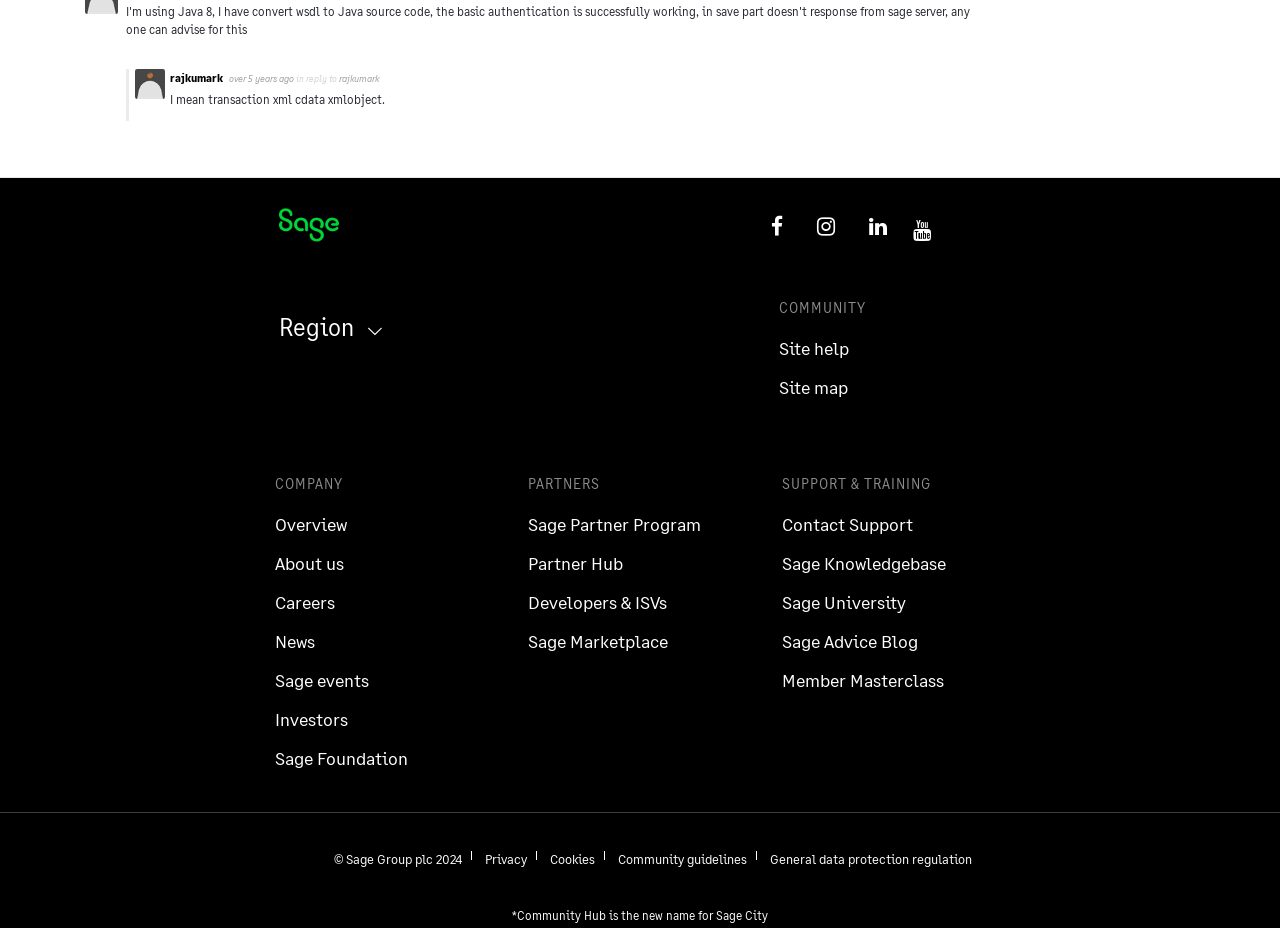Pinpoint the bounding box coordinates of the clickable area needed to execute the instruction: "Contact Support". The coordinates should be specified as four float numbers between 0 and 1, i.e., [left, top, right, bottom].

[0.611, 0.553, 0.713, 0.576]